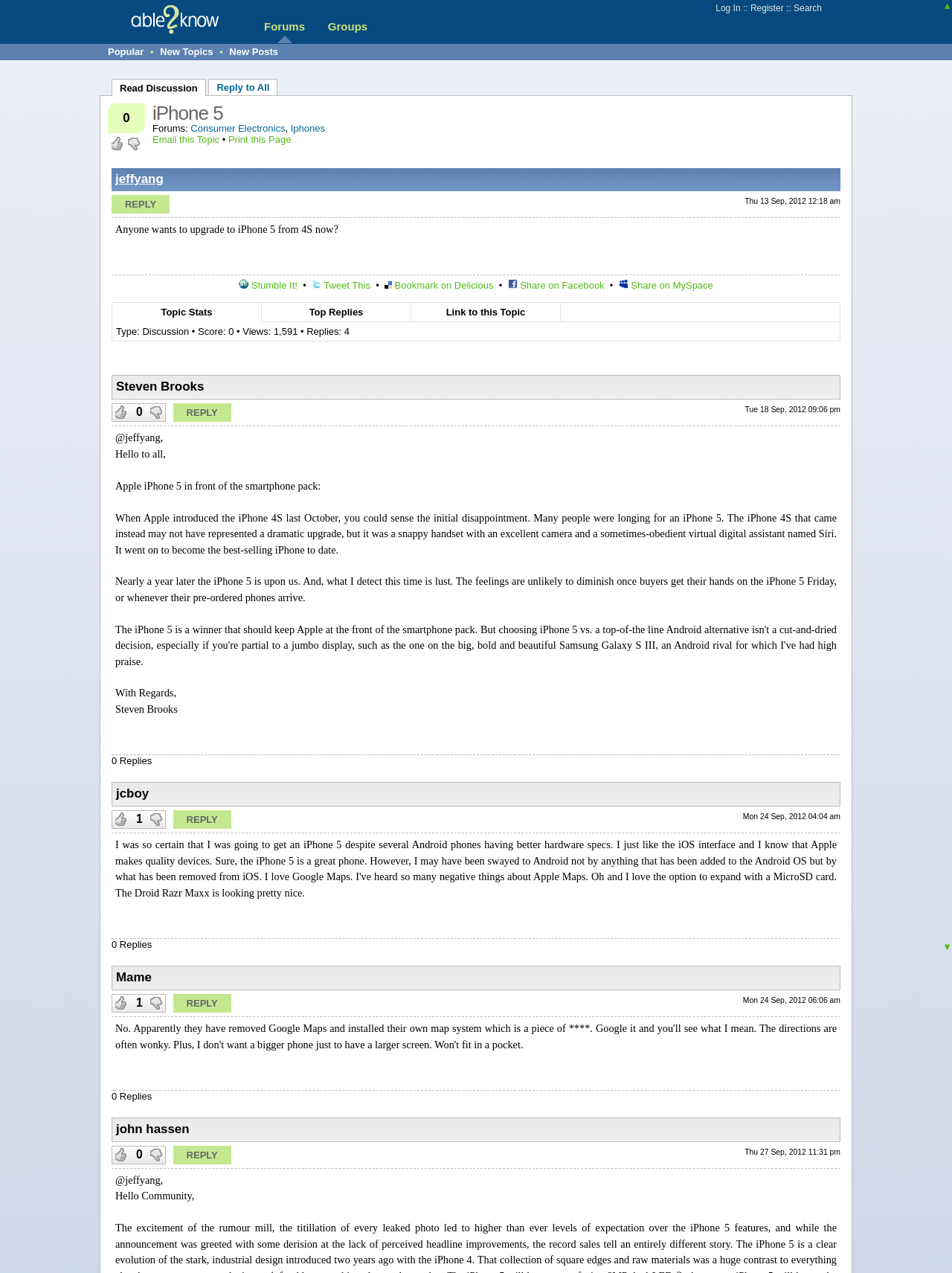Give a one-word or one-phrase response to the question: 
What are the sharing options available on this webpage?

Social media platforms